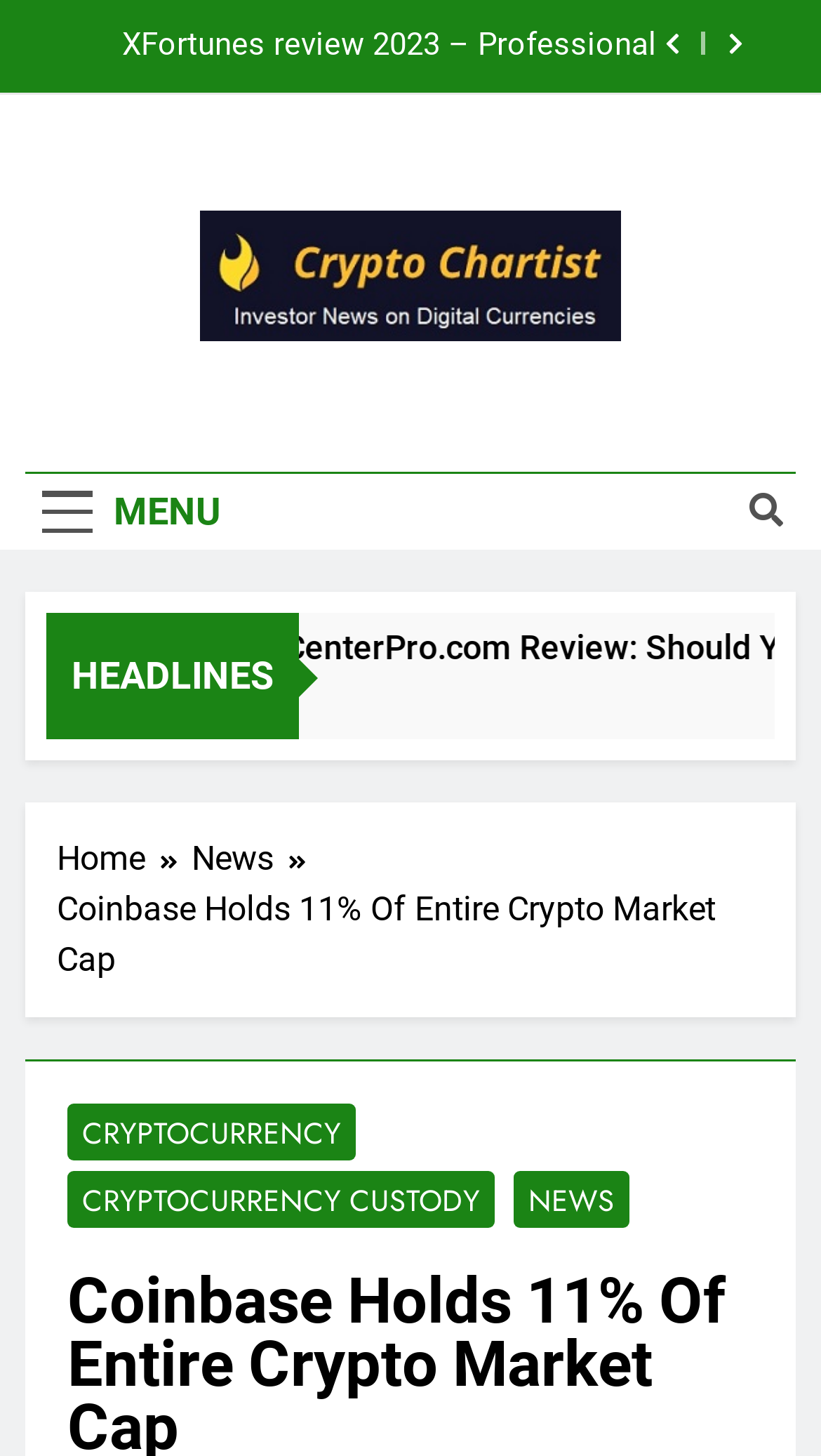Summarize the webpage with a detailed and informative caption.

The webpage appears to be a news article or blog post about Coinbase, a San Francisco-based crypto exchange, and its recent market cap findings. 

At the top right corner, there are two buttons with icons '\uf053' and '\uf054'. Below these buttons, there is a link to an article titled "Fxonic Review – Things You Should Know About This Popular Trading Brand". 

On the top left, there is a link to "Crypto Trading Guide" with an accompanying image. Below this link, there is another link to "Crypto Trading Guide" that spans almost the entire width of the page. 

A "MENU" button is located on the top left, which is not expanded. Next to it, there is a button with an icon '\uf002'. 

The main content of the page starts with a heading "HEADLINES" followed by a link to an article with a timestamp "7 Days Ago". 

Below the timestamp, there is a navigation section with breadcrumbs, consisting of links to "Home" and "News". 

The main article title "Coinbase Holds 11% Of Entire Crypto Market Cap" is located below the navigation section. The article text is divided into sections with links to related topics such as "CRYPTOCURRENCY", "CRYPTOCURRENCY CUSTODY", and "NEWS".